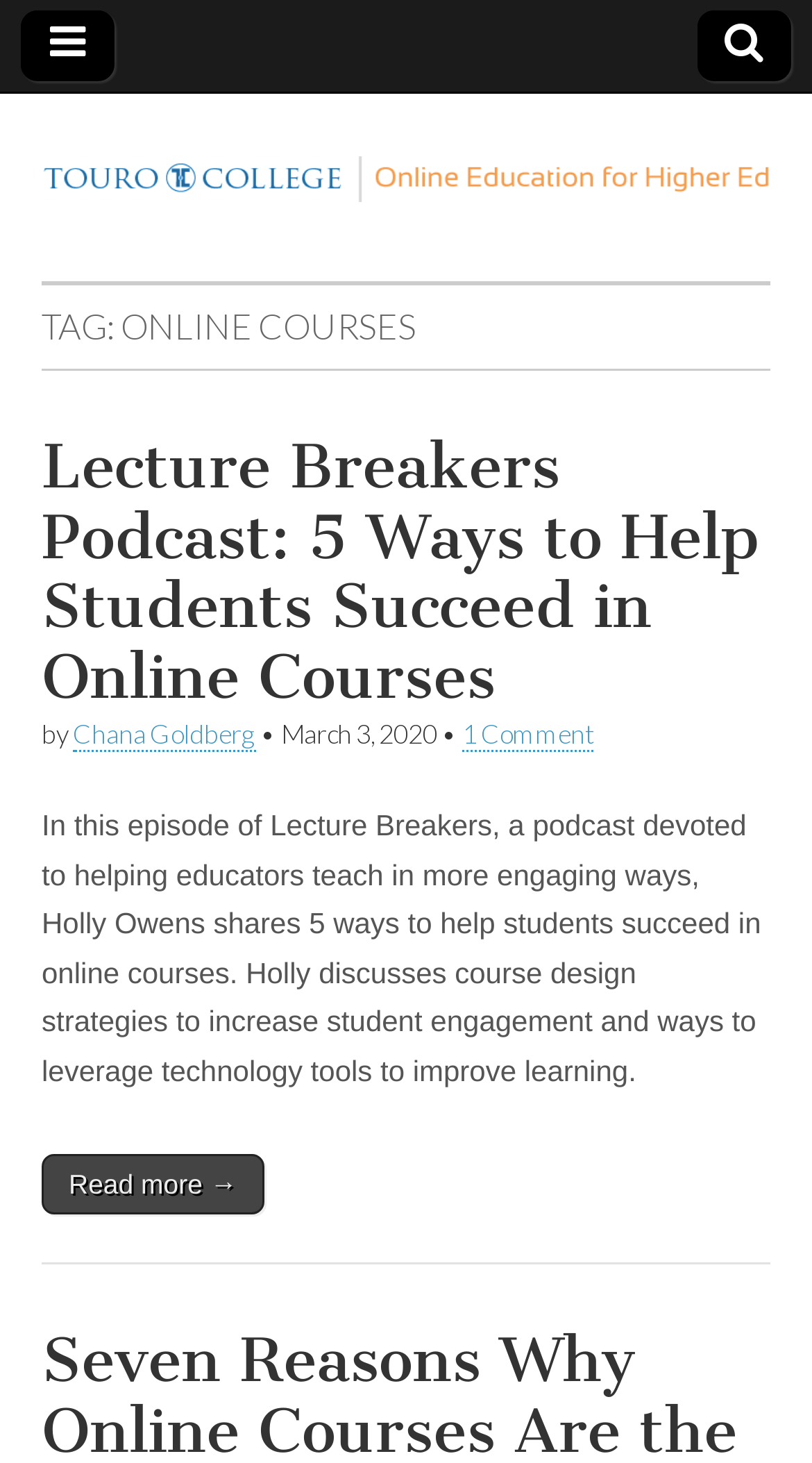What is the name of the podcast mentioned in the blog post?
Please answer the question with a single word or phrase, referencing the image.

Lecture Breakers